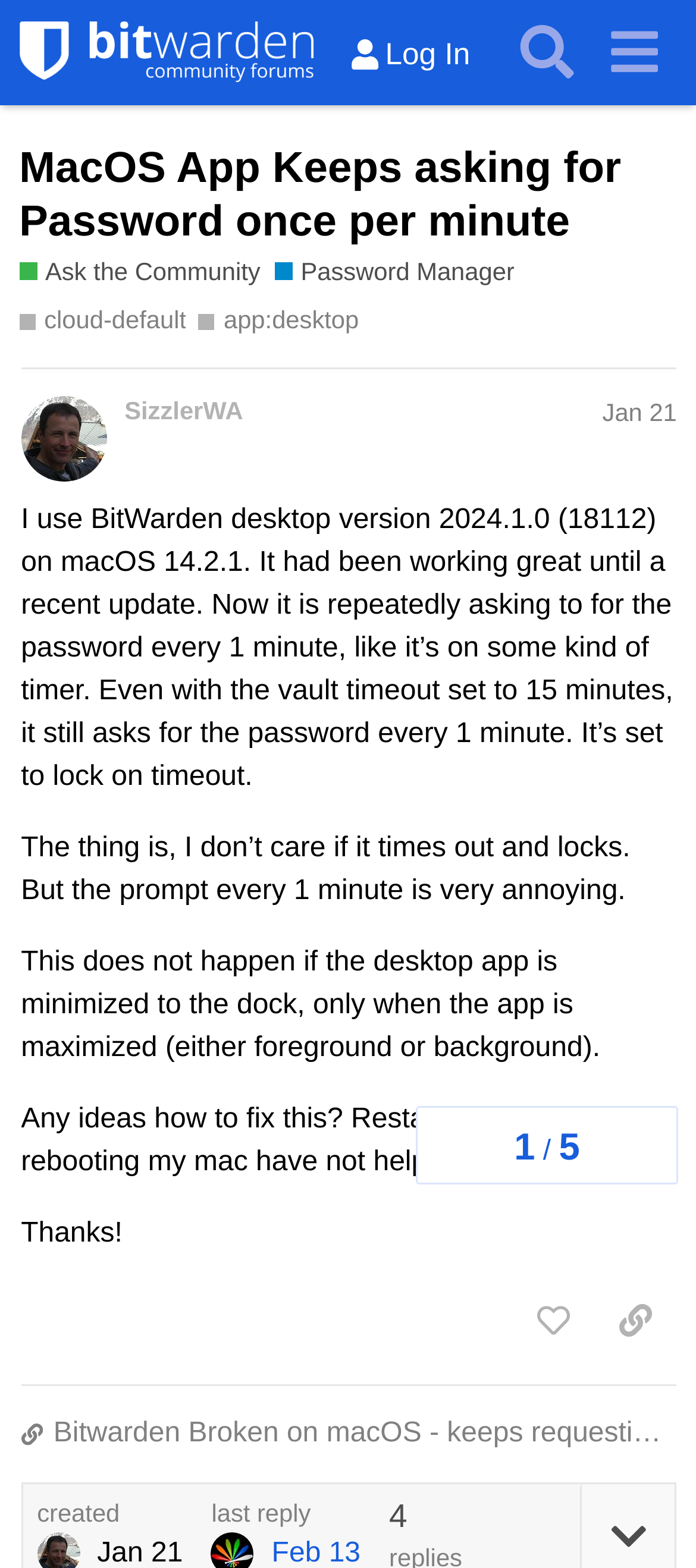Show the bounding box coordinates for the element that needs to be clicked to execute the following instruction: "Like the post". Provide the coordinates in the form of four float numbers between 0 and 1, i.e., [left, top, right, bottom].

[0.736, 0.819, 0.854, 0.864]